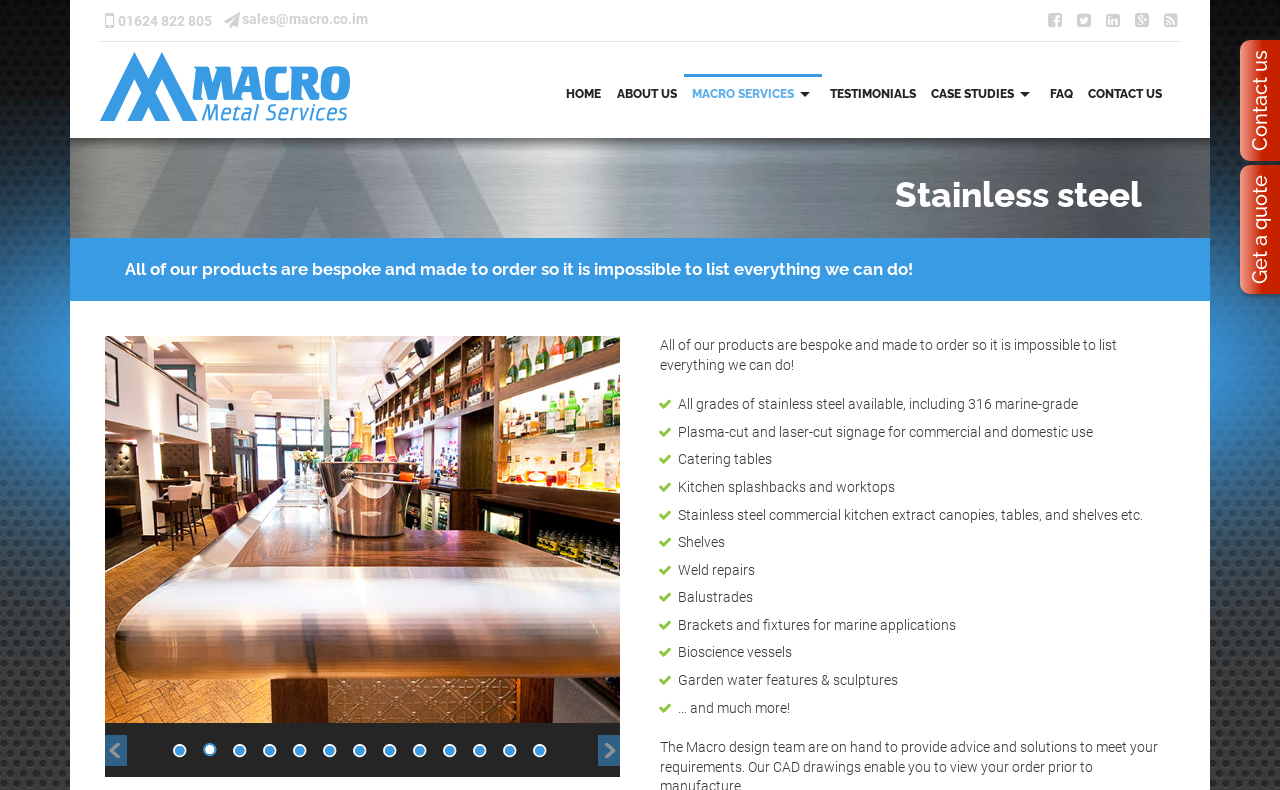Bounding box coordinates are specified in the format (top-left x, top-left y, bottom-right x, bottom-right y). All values are floating point numbers bounded between 0 and 1. Please provide the bounding box coordinate of the region this sentence describes: Stainless steel

[0.535, 0.246, 0.642, 0.29]